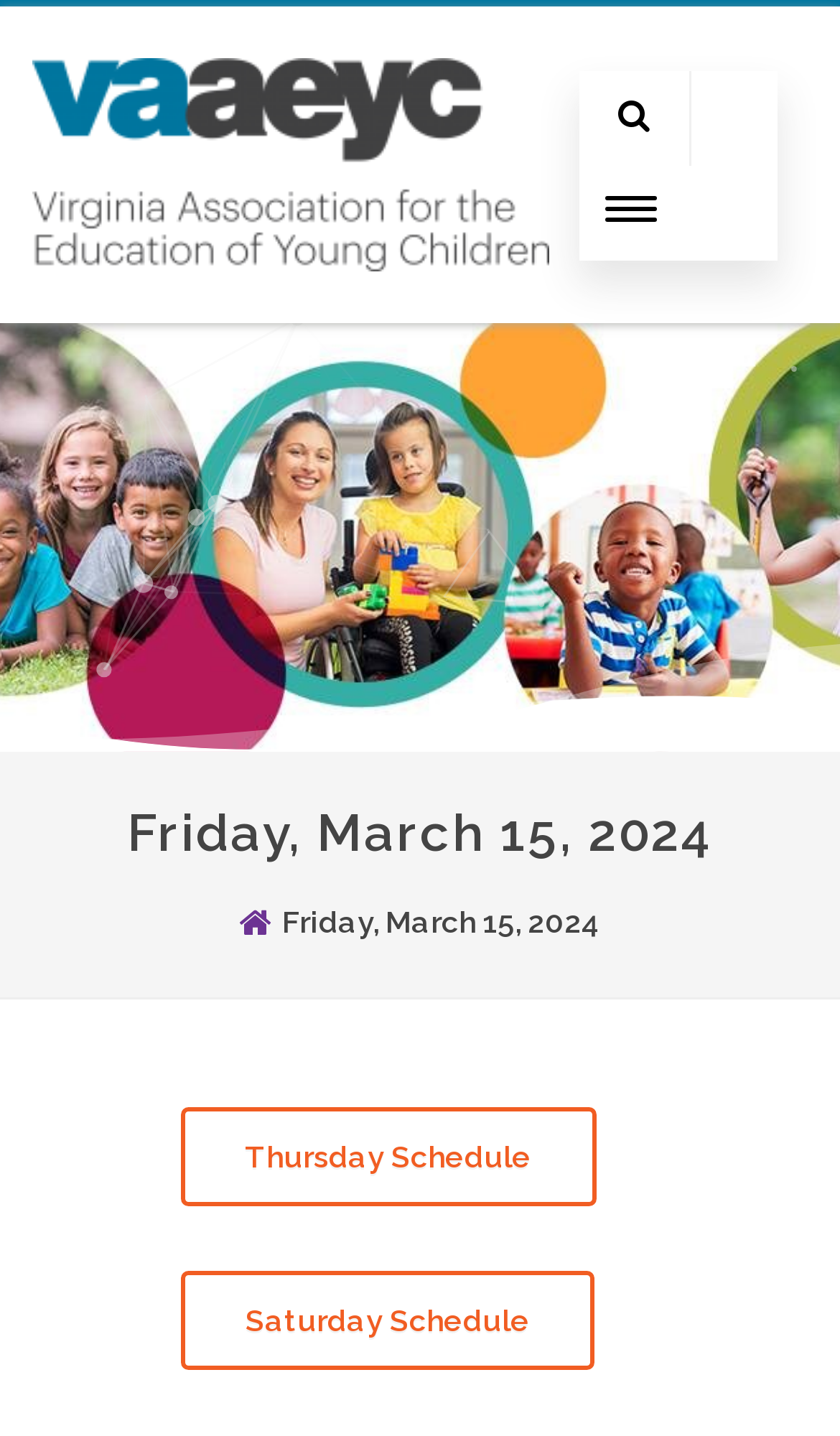What is the organization hosting the event?
Deliver a detailed and extensive answer to the question.

I found the organization hosting the event by looking at the link element with the text 'Virginia Association for the Education of Young Children' at the top of the webpage.